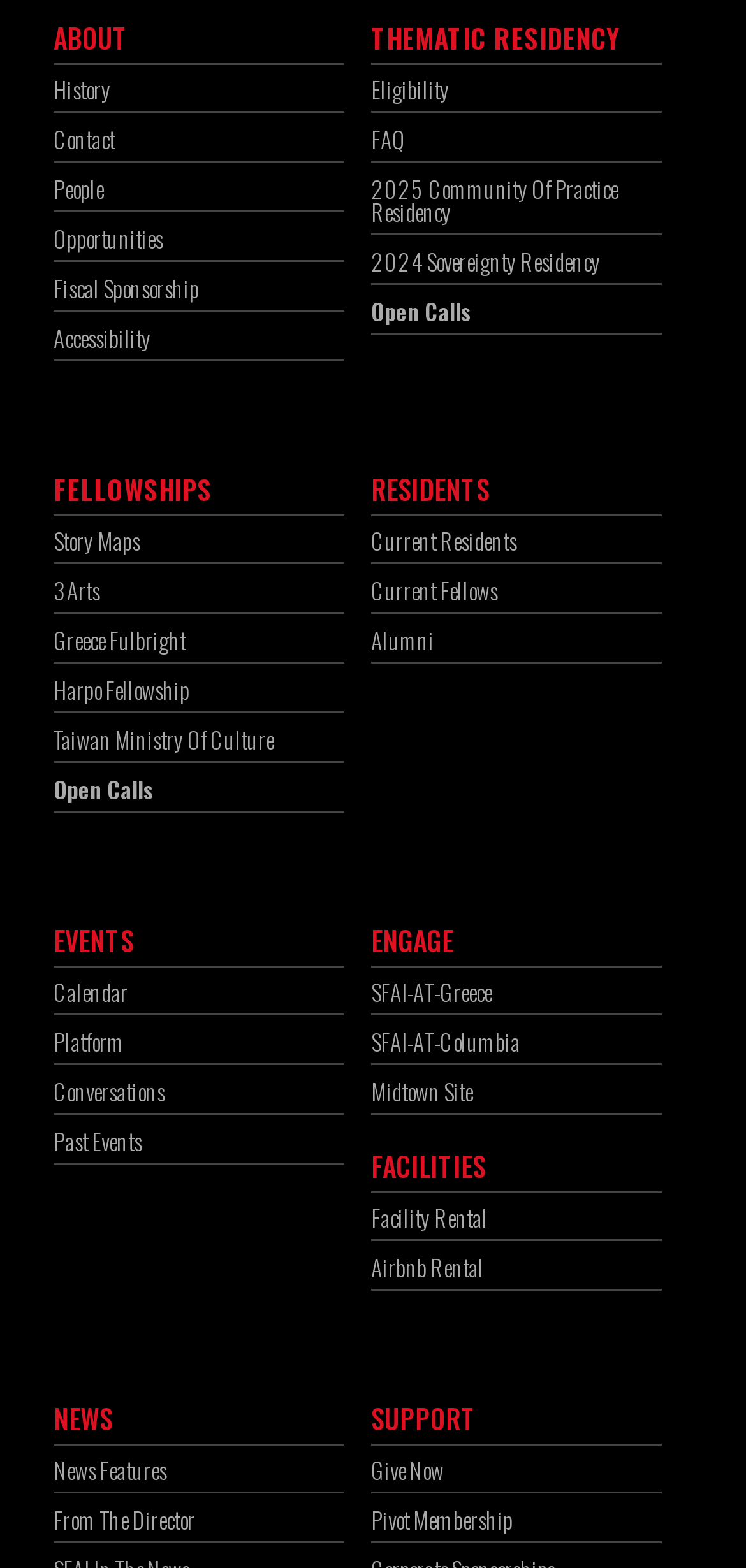Please identify the bounding box coordinates of the element that needs to be clicked to execute the following command: "Click on ABOUT link". Provide the bounding box using four float numbers between 0 and 1, formatted as [left, top, right, bottom].

[0.072, 0.011, 0.172, 0.036]